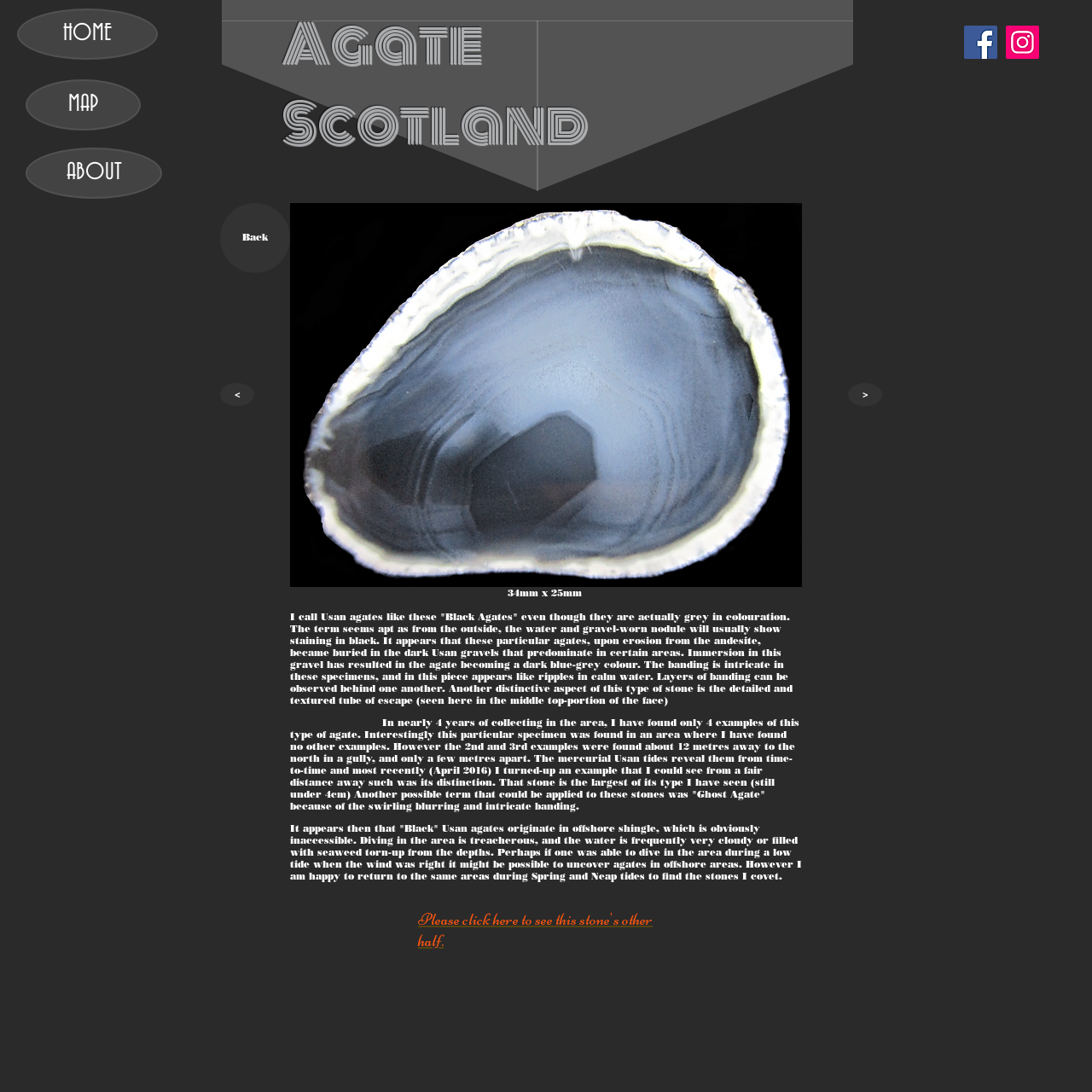Please specify the bounding box coordinates of the element that should be clicked to execute the given instruction: 'Go back to the previous page'. Ensure the coordinates are four float numbers between 0 and 1, expressed as [left, top, right, bottom].

[0.202, 0.186, 0.266, 0.25]